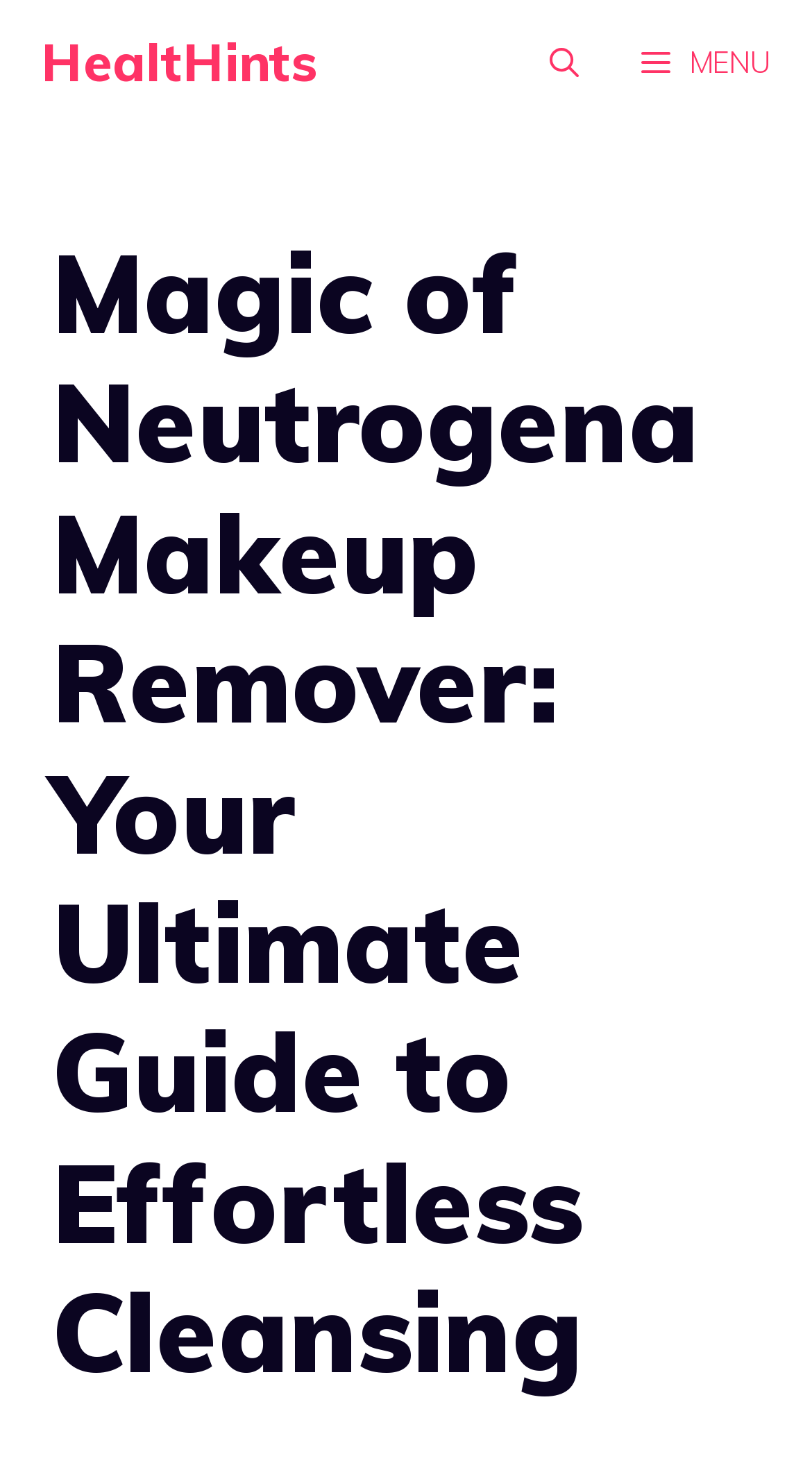Please locate and retrieve the main header text of the webpage.

Magic of Neutrogena Makeup Remover: Your Ultimate Guide to Effortless Cleansing